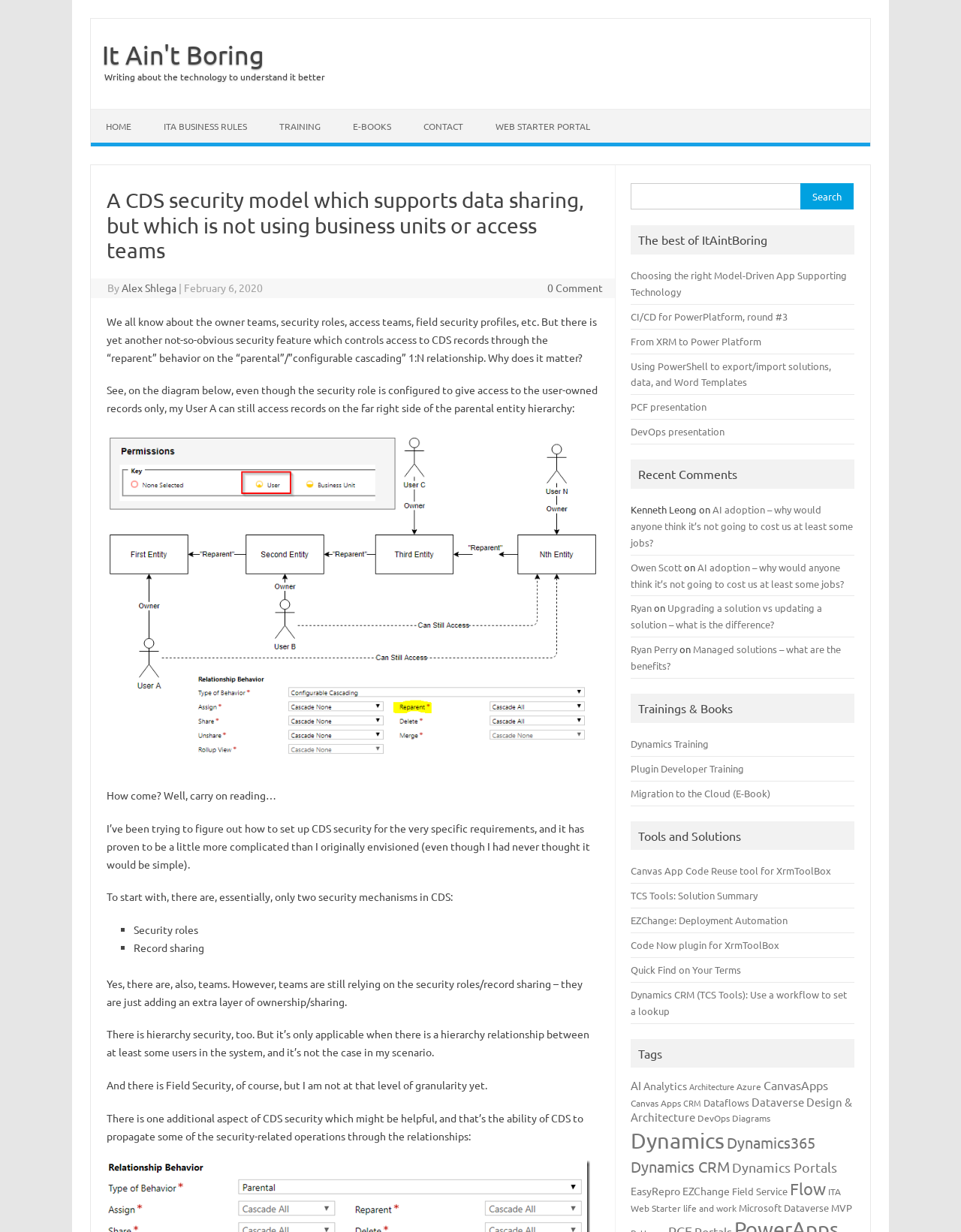Could you determine the bounding box coordinates of the clickable element to complete the instruction: "Click on the link 'ITA BUSINESS RULES'"? Provide the coordinates as four float numbers between 0 and 1, i.e., [left, top, right, bottom].

[0.155, 0.089, 0.273, 0.116]